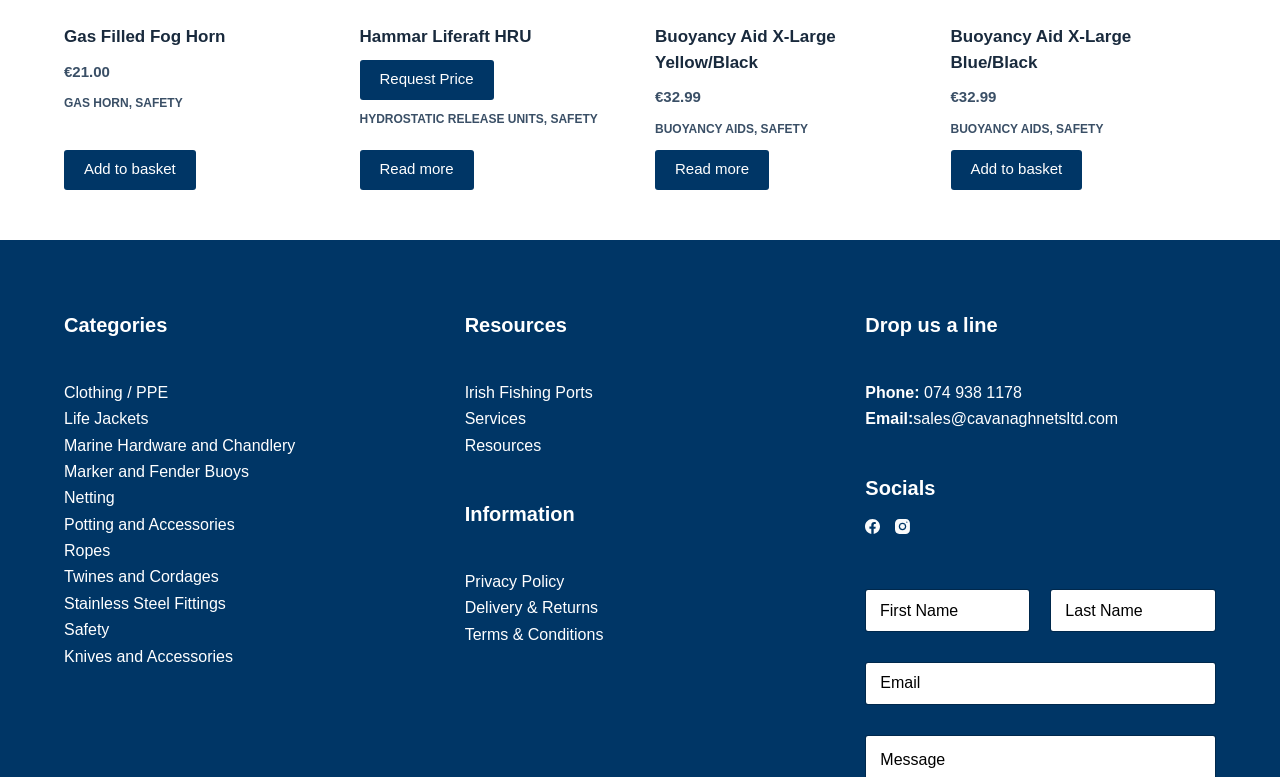What is the price of Gas Filled Fog Horn?
Please provide a detailed answer to the question.

I found the price of Gas Filled Fog Horn by looking at the StaticText element with the text '€21.00' which is located near the heading 'Gas Filled Fog Horn'.